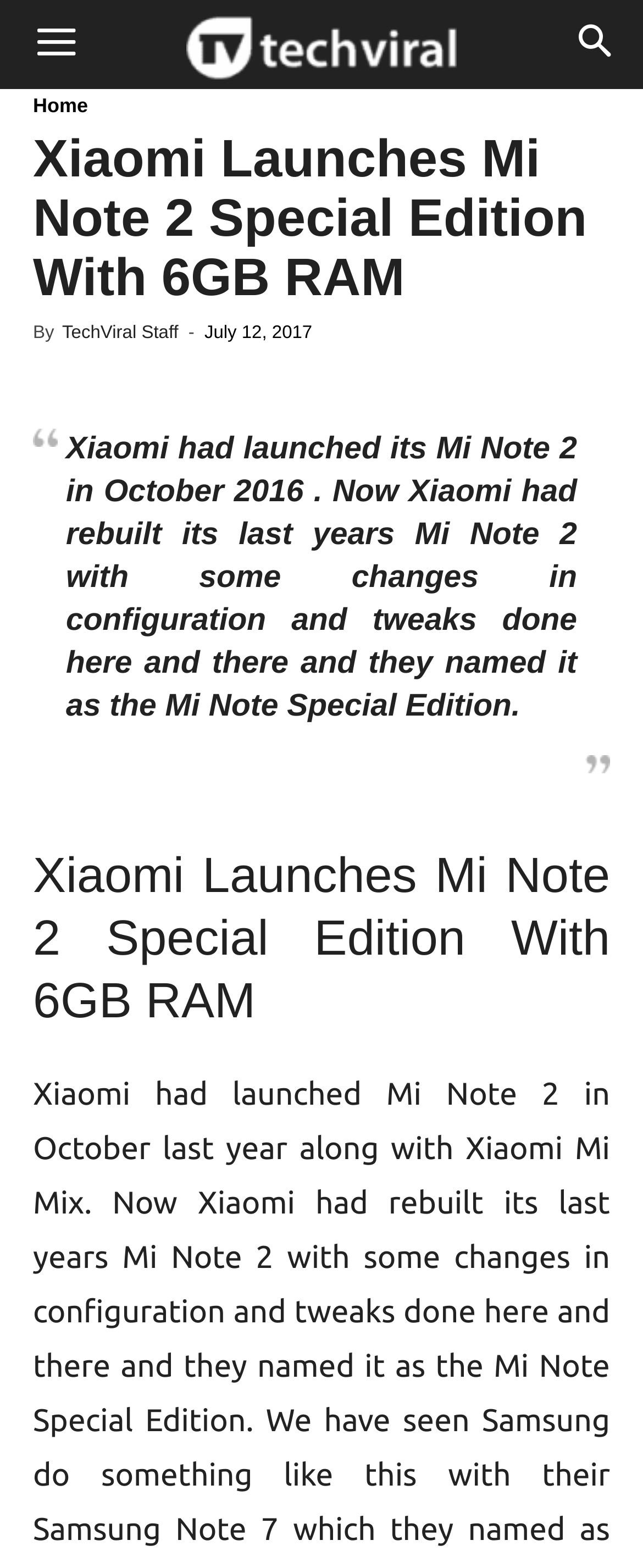Respond to the question below with a concise word or phrase:
How much RAM does the Mi Note 2 Special Edition have?

6GB